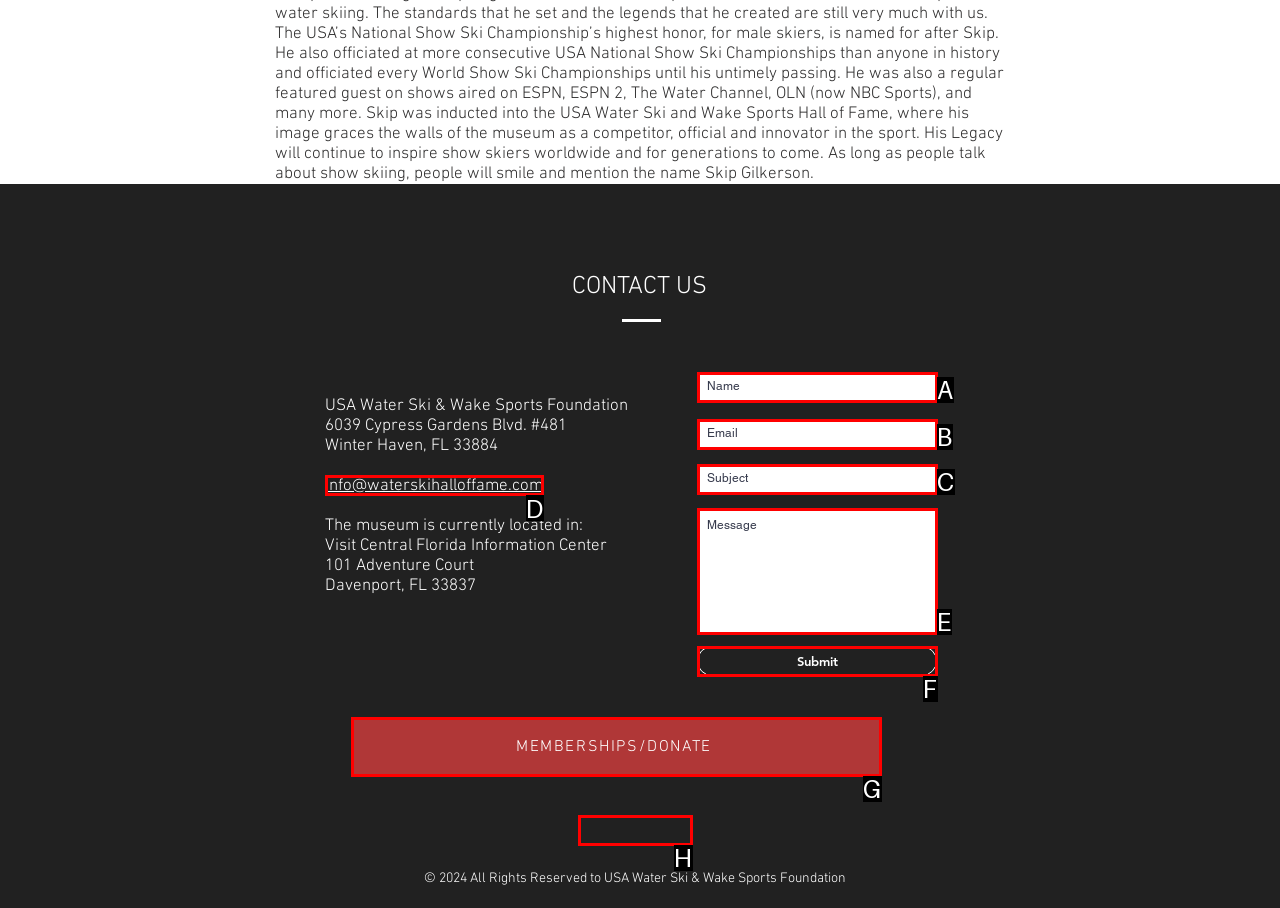Which choice should you pick to execute the task: Visit the social media page
Respond with the letter associated with the correct option only.

H